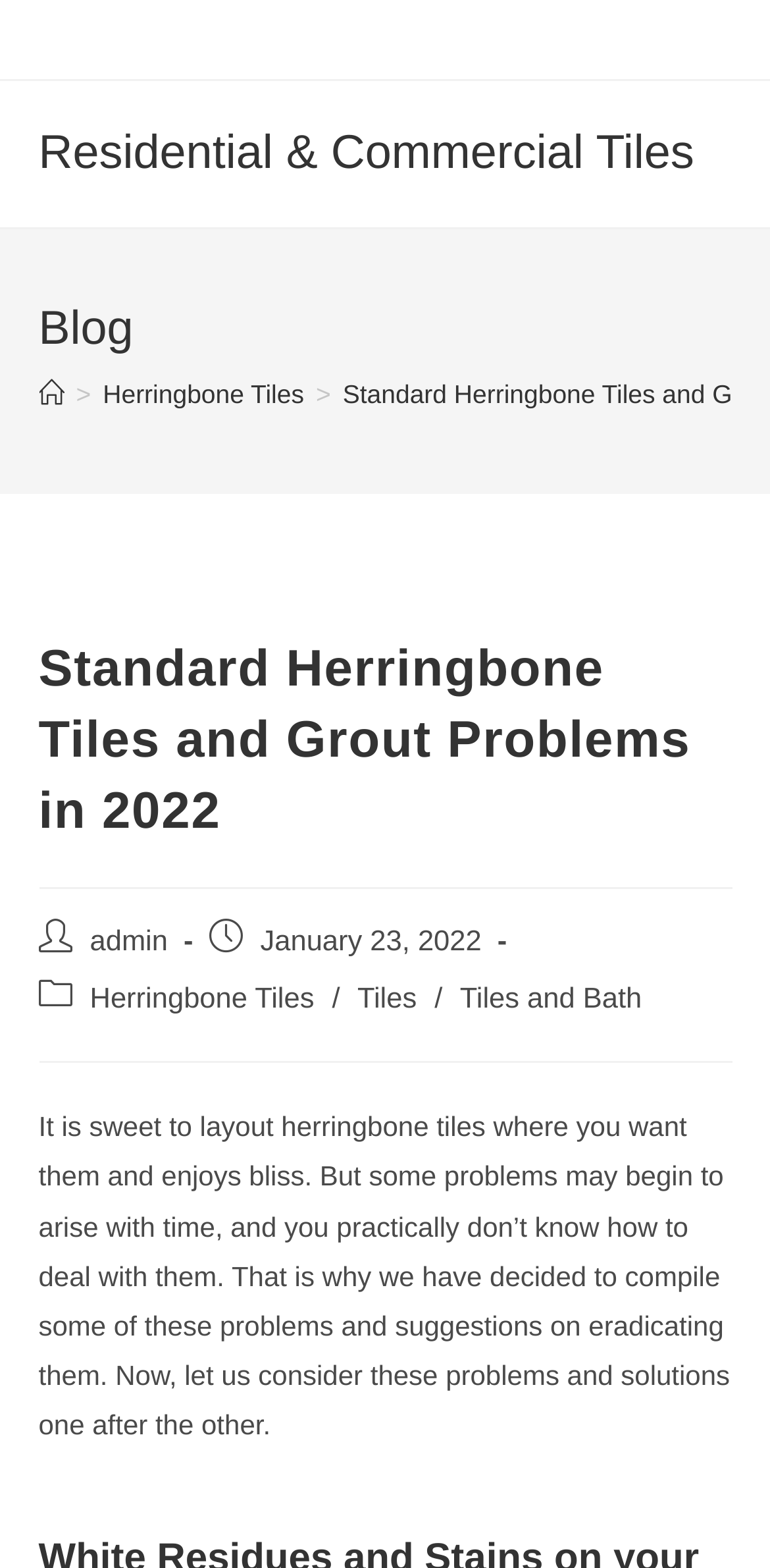Provide a short, one-word or phrase answer to the question below:
When was the post published?

January 23, 2022